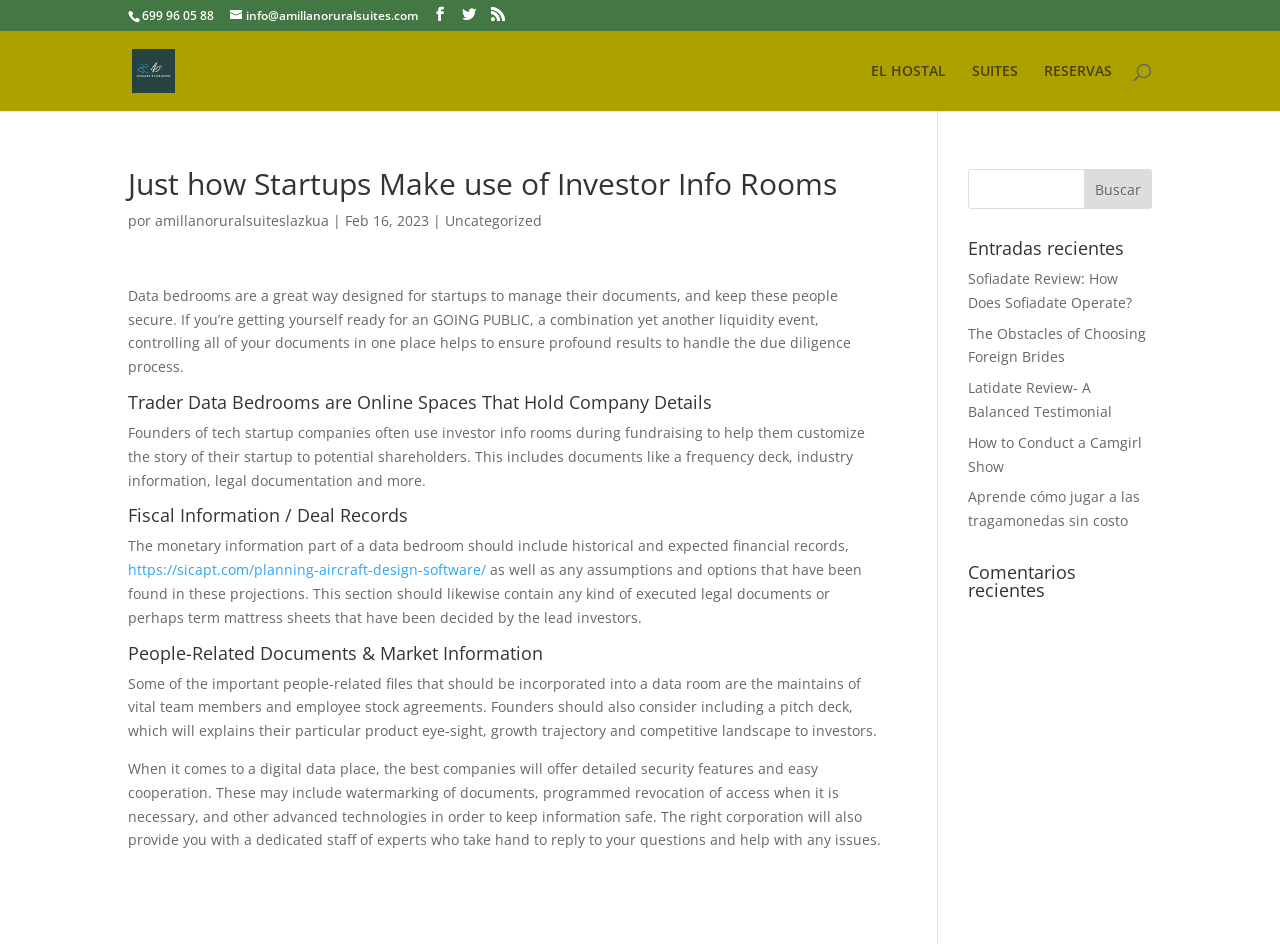Identify the bounding box coordinates for the element that needs to be clicked to fulfill this instruction: "Search for something". Provide the coordinates in the format of four float numbers between 0 and 1: [left, top, right, bottom].

[0.1, 0.033, 0.9, 0.034]